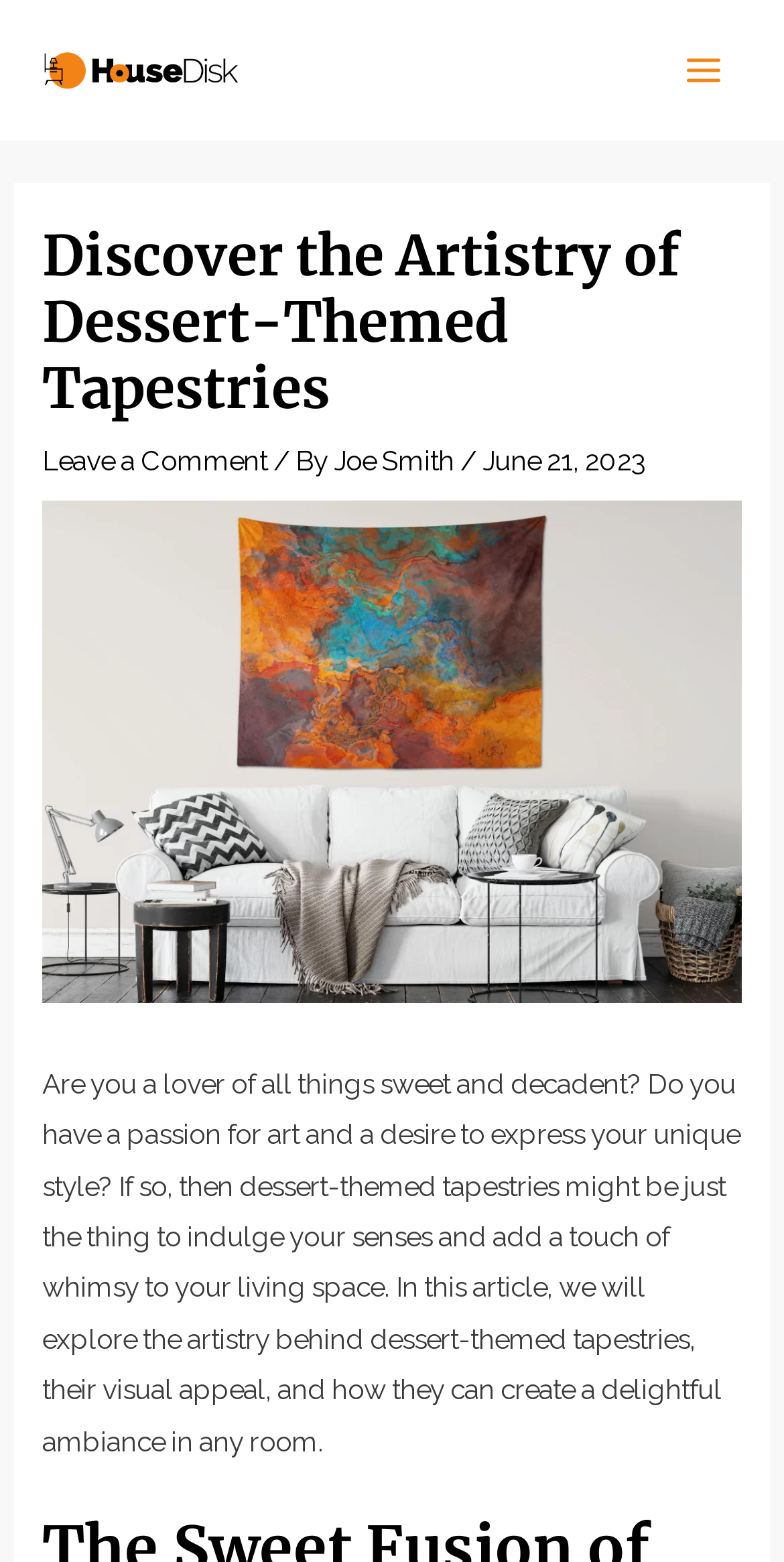Extract the primary header of the webpage and generate its text.

Discover the Artistry of Dessert-Themed Tapestries